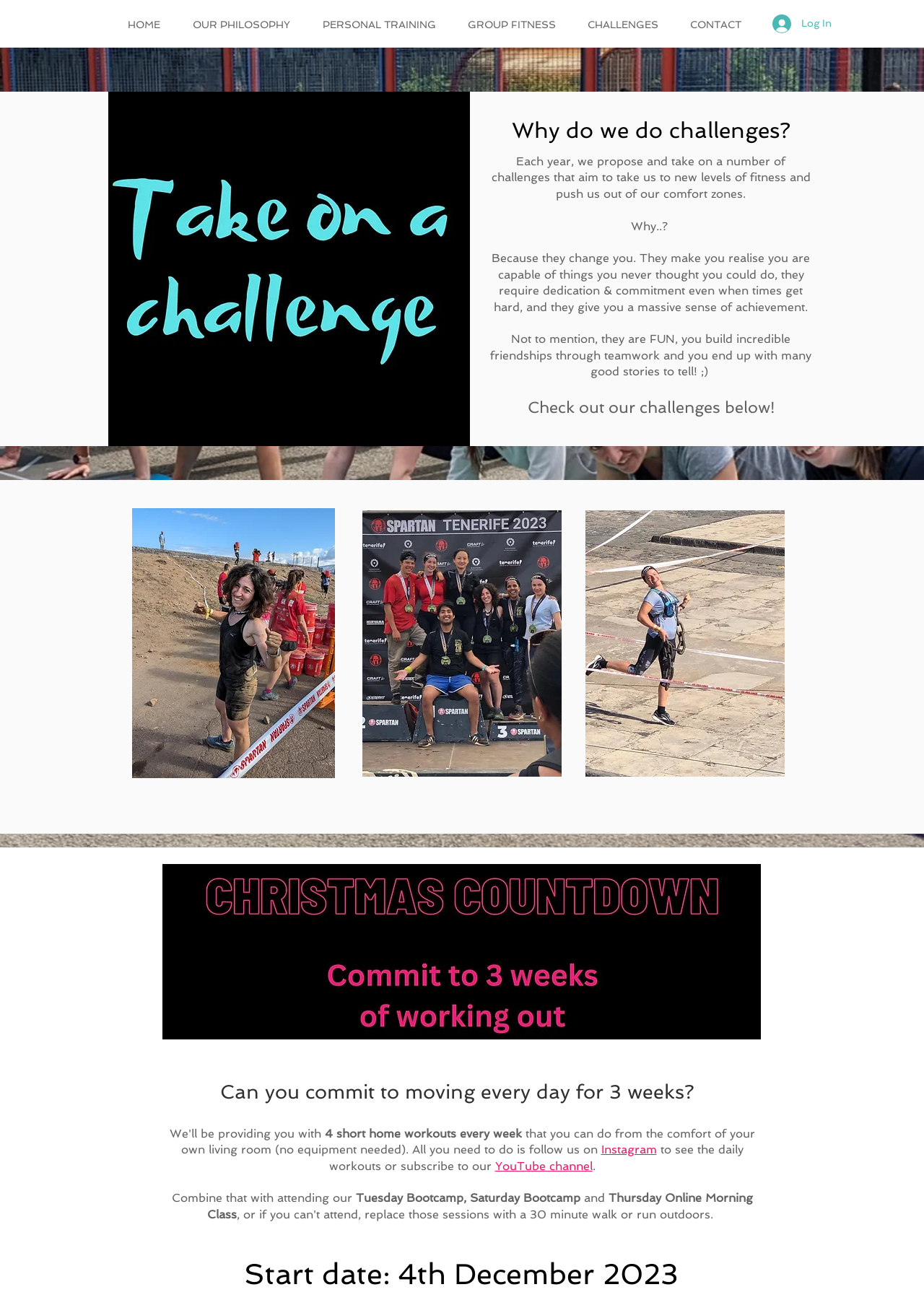Can you specify the bounding box coordinates for the region that should be clicked to fulfill this instruction: "Go to the HOME page".

[0.127, 0.011, 0.197, 0.027]